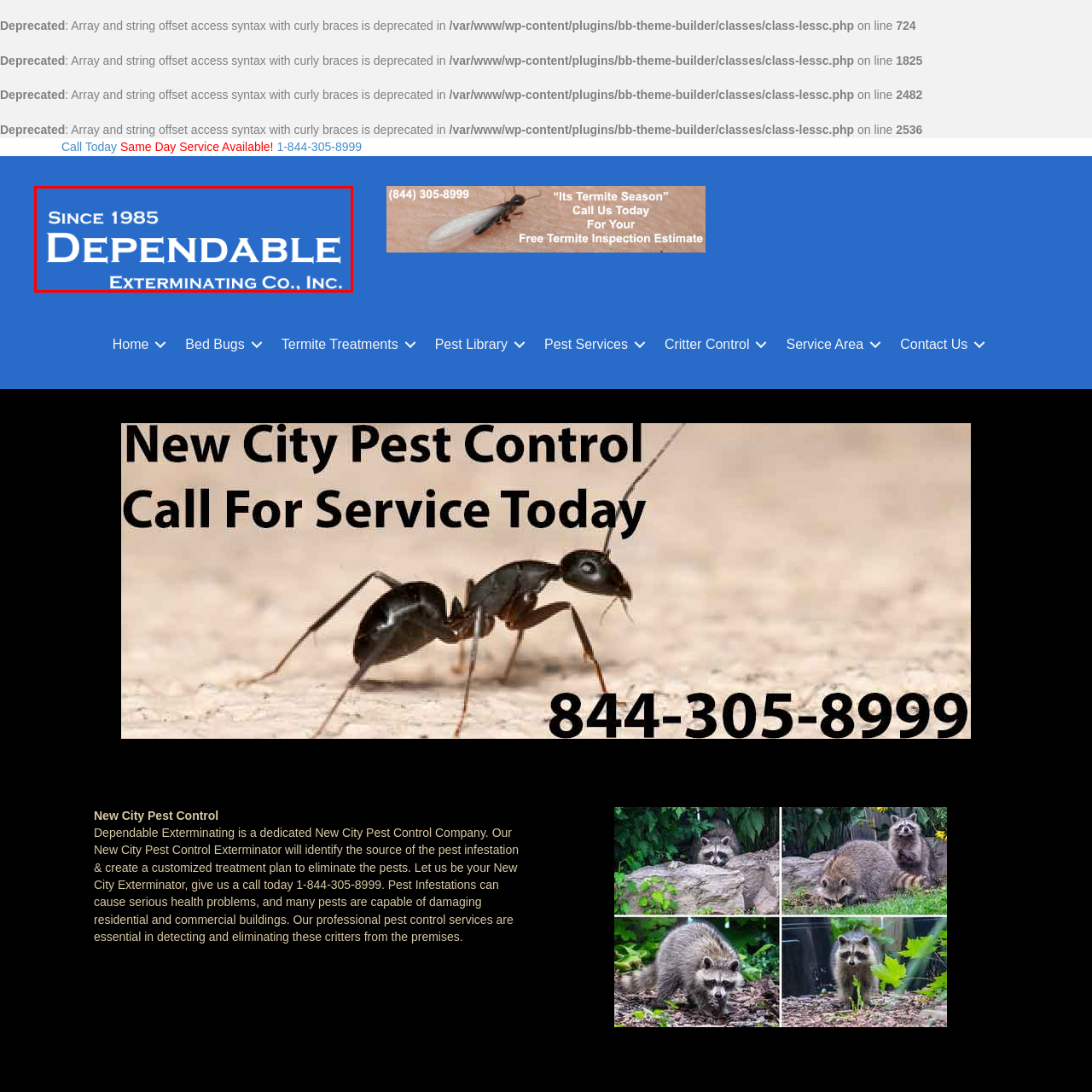Generate a comprehensive caption for the image section marked by the red box.

The image prominently features the logo of "Dependable Exterminating Co., Inc." Set against a vibrant blue background, the logo highlights the company's commitment to pest control services with a clear message stating "Since 1985". This emphasizes their extensive experience and reliability in the industry. The clean and professional typography of the name conveys trustworthiness and expertise, making it an appealing visual for potential customers seeking pest control solutions.